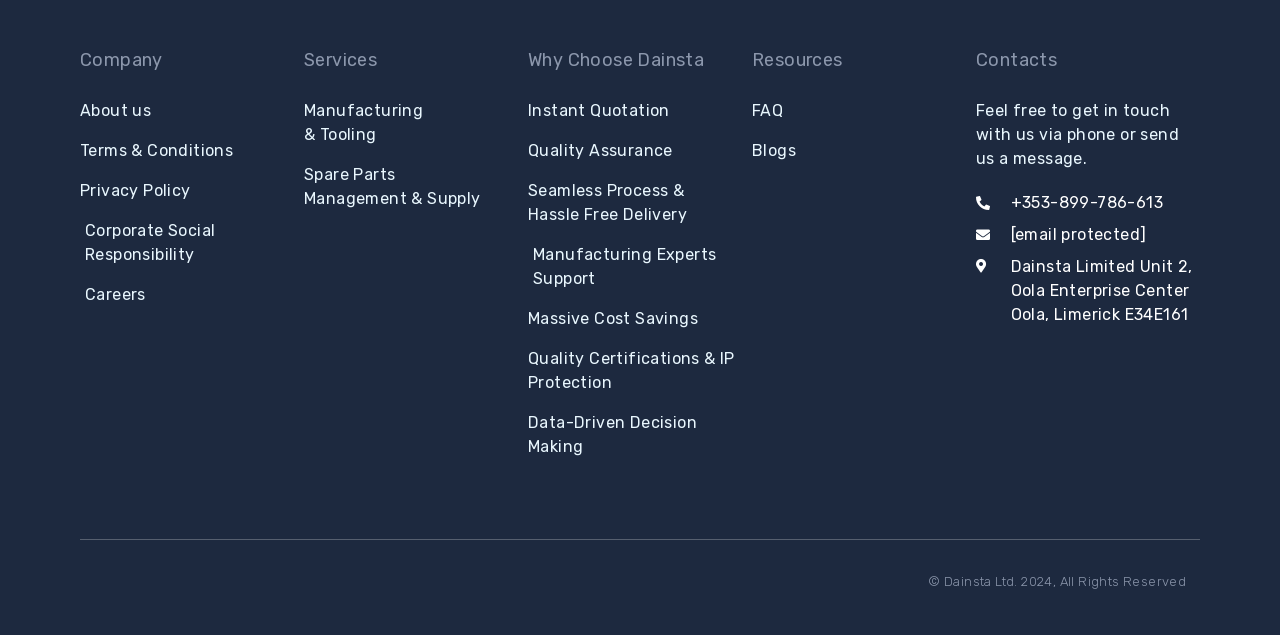Locate the bounding box coordinates of the area that needs to be clicked to fulfill the following instruction: "Log in to the account". The coordinates should be in the format of four float numbers between 0 and 1, namely [left, top, right, bottom].

None